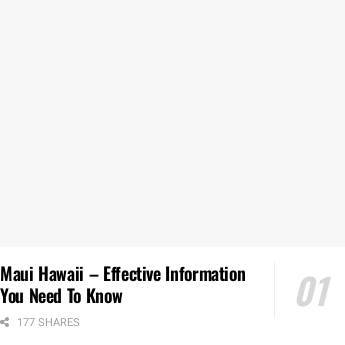How many people have shared this content?
Look at the image and construct a detailed response to the question.

The share count '177 SHARES' below the title signifies the number of people who have shared this content, which is 177.